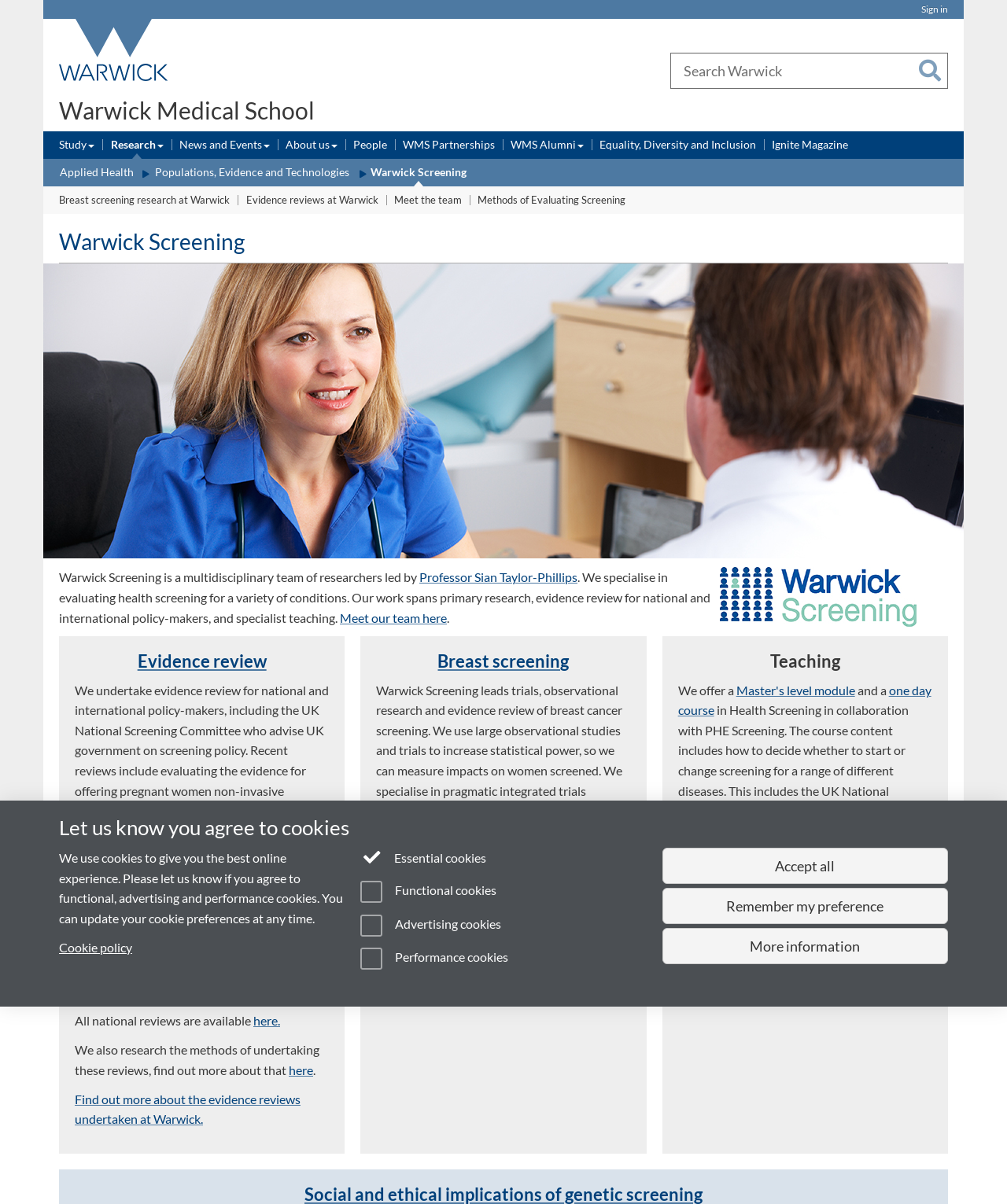Answer briefly with one word or phrase:
What is the name of the image at the top of the page?

screening.jpg